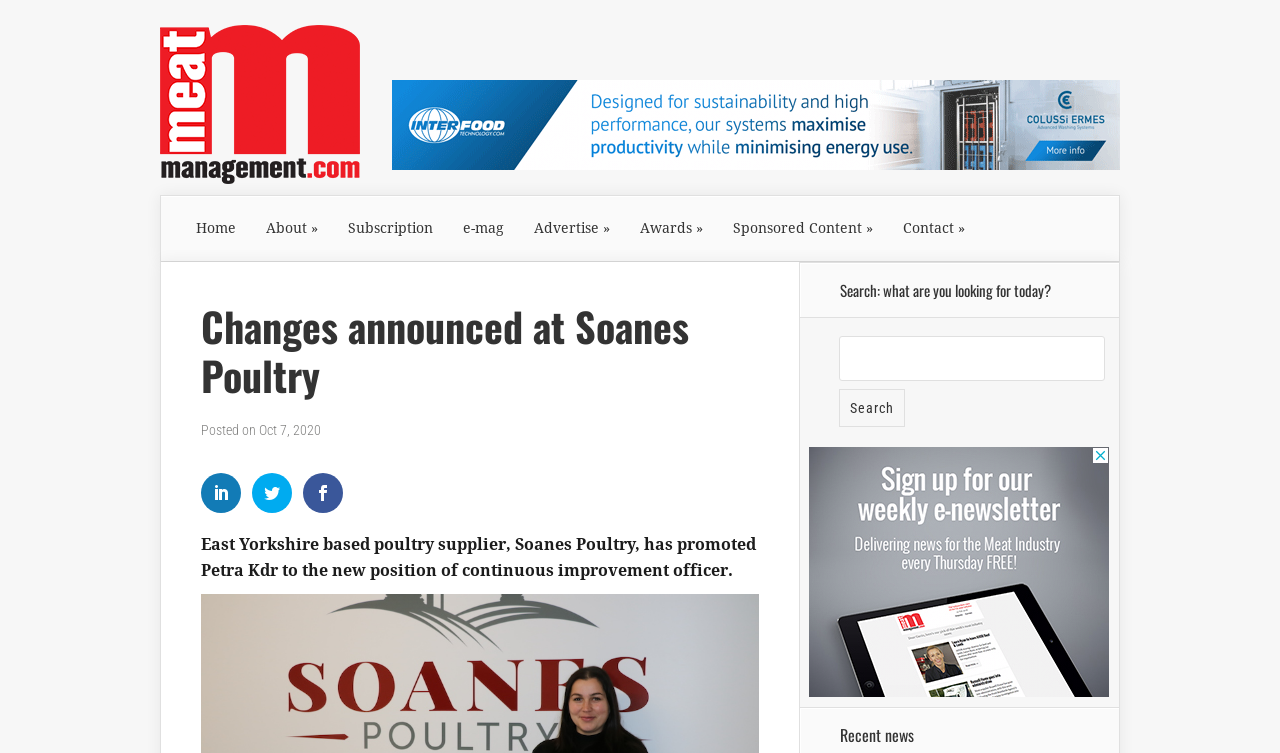What is the new position of Petra Kdr?
Refer to the screenshot and respond with a concise word or phrase.

Continuous improvement officer